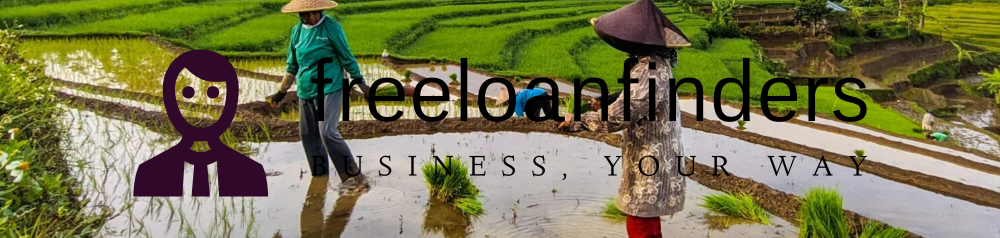What is the significance of the logo in the image?
Give a single word or phrase as your answer by examining the image.

Represents business solutions